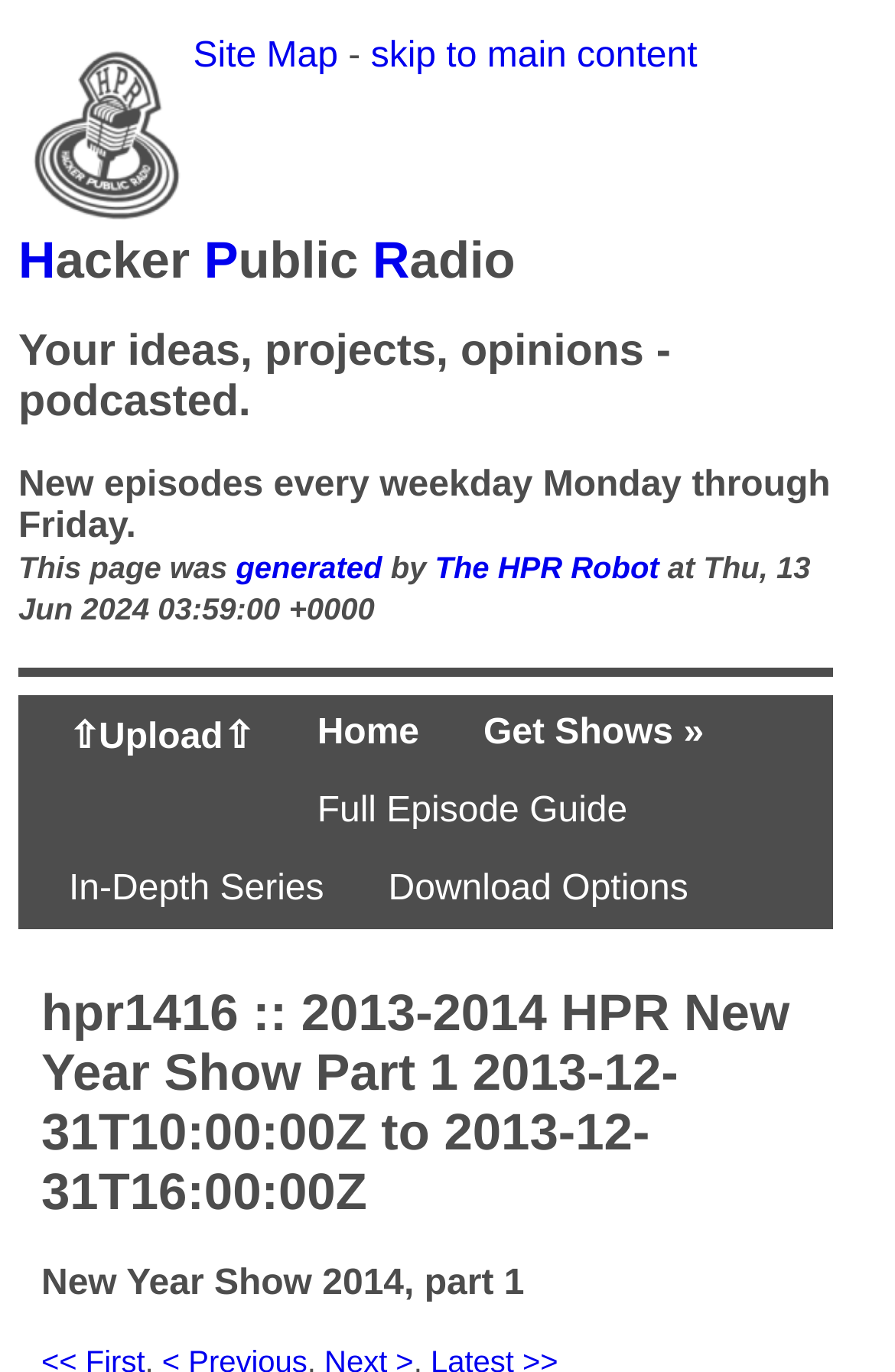Locate the bounding box coordinates of the clickable region necessary to complete the following instruction: "Go to the 'Home' page". Provide the coordinates in the format of four float numbers between 0 and 1, i.e., [left, top, right, bottom].

[0.354, 0.52, 0.468, 0.551]